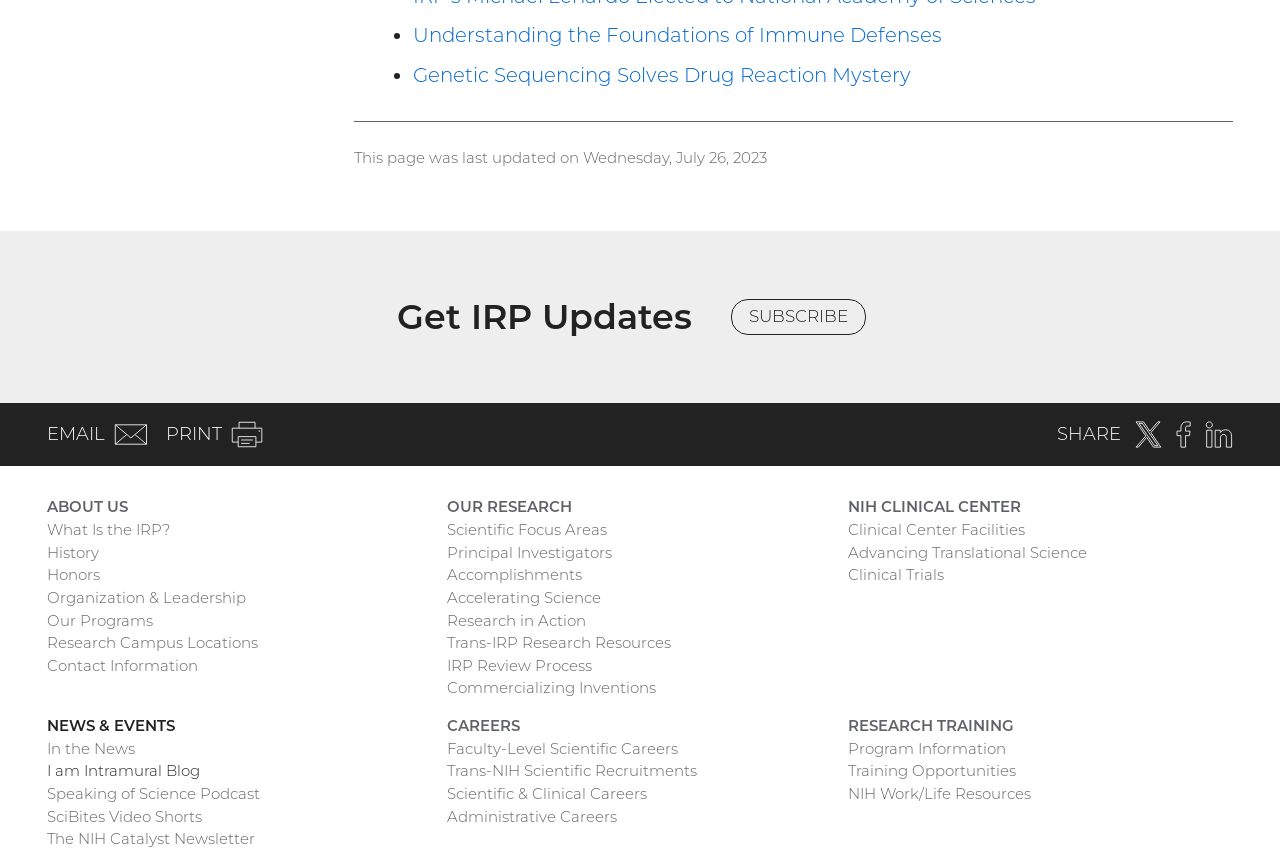Identify the coordinates of the bounding box for the element that must be clicked to accomplish the instruction: "Read about the NIH Clinical Center".

[0.662, 0.584, 0.797, 0.61]